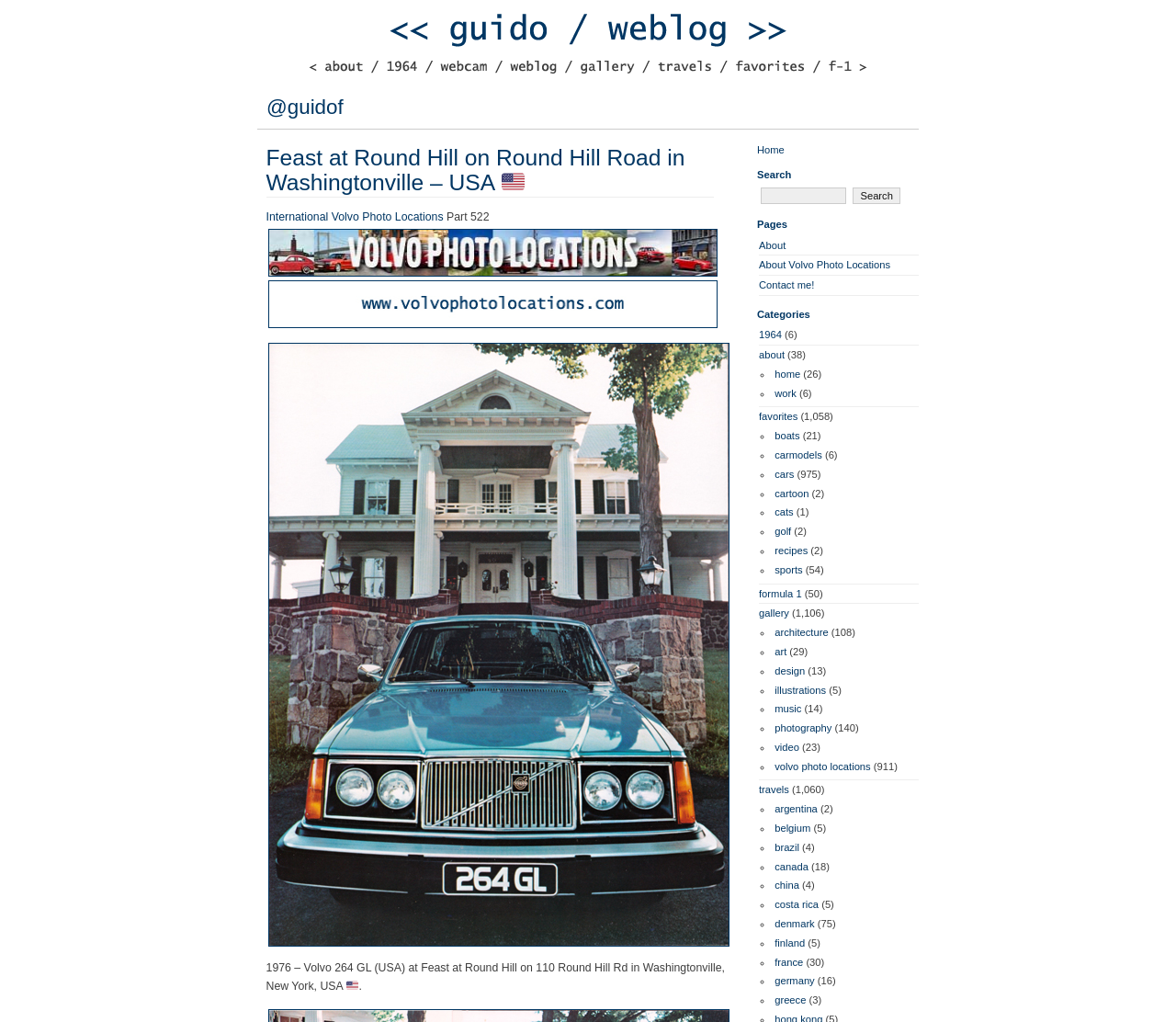Give a one-word or short phrase answer to this question: 
What is the purpose of the textbox?

Search